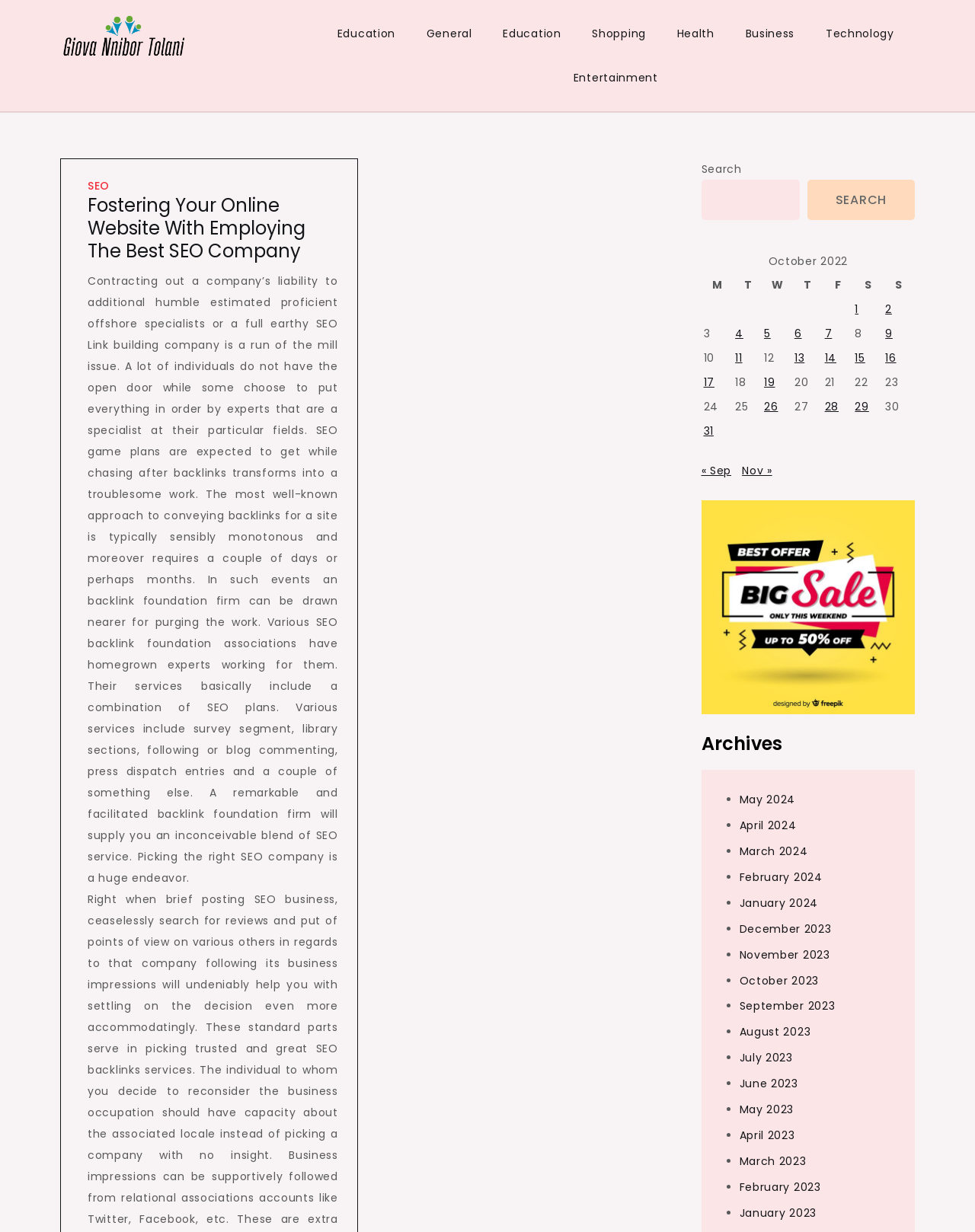Please examine the image and answer the question with a detailed explanation:
How many categories are listed at the top of the webpage?

At the top of the webpage, there are 7 categories listed, namely Education, General, Shopping, Health, Business, Technology, and Entertainment. These categories are likely used to categorize the content on the website.